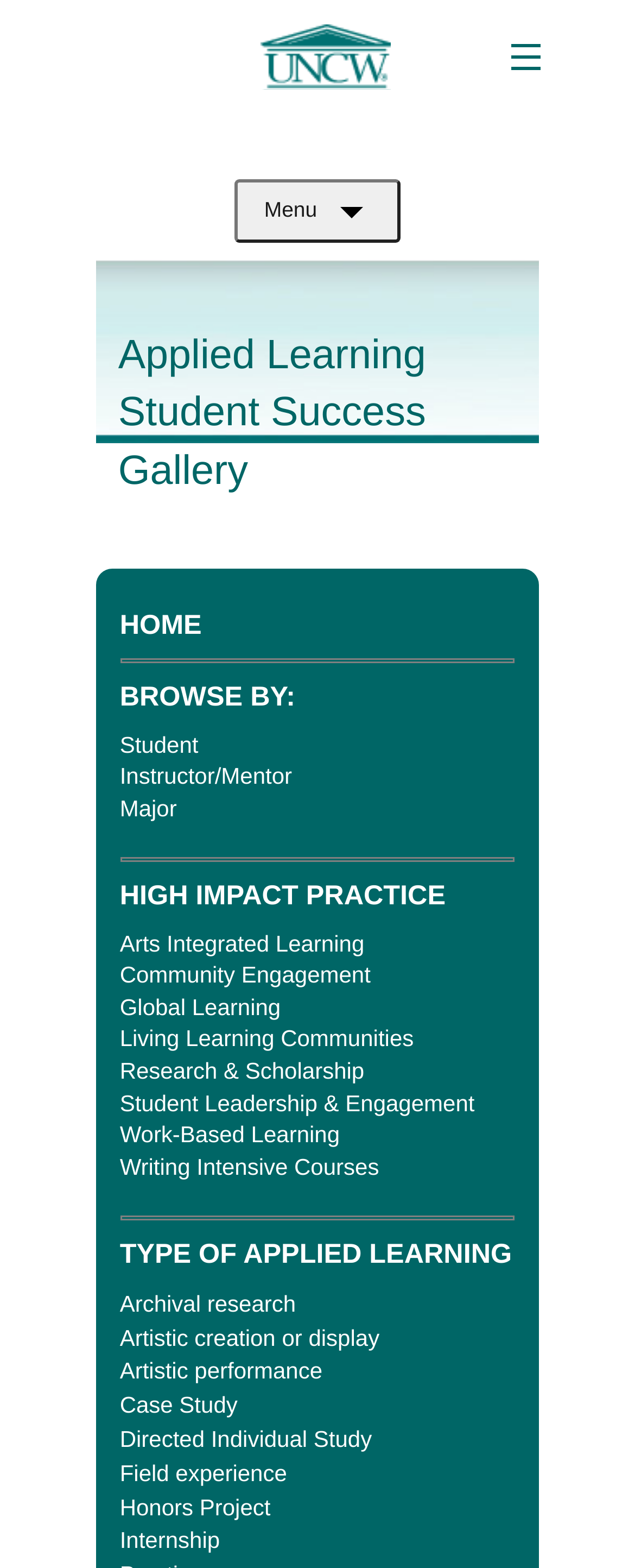Explain the features and main sections of the webpage comprehensively.

The webpage is about Mary Kate Corbisiero's Applied Learning Student Success Gallery. At the top left, there is a link to skip to the main content. Next to it, there is a link to the University of North Carolina Wilmington, accompanied by an image of the university's logo. 

On the top right, there are several links, including Email, Directory, mySeaport, and Quicklinks. Below these links, there are more links, including Board of Trustees, Campus Police, and Canvas, with an external link icon. 

A menu button is located on the top right, which can be expanded to reveal more options. 

The main content of the page is divided into sections. The first section has a heading "HOME" and a link to "HOME". Below it, there is a horizontal separator. The next section has a heading "BROWSE BY:" and links to browse by Student, Instructor/Mentor, and Major. 

Another horizontal separator separates the next section, which has a heading "HIGH IMPACT PRACTICE" and links to various high-impact practices, such as Arts Integrated Learning, Community Engagement, and Research & Scholarship. 

The final section has a heading "TYPE OF APPLIED LEARNING" and links to various types of applied learning, including Archival research, Artistic creation or display, and Internship.